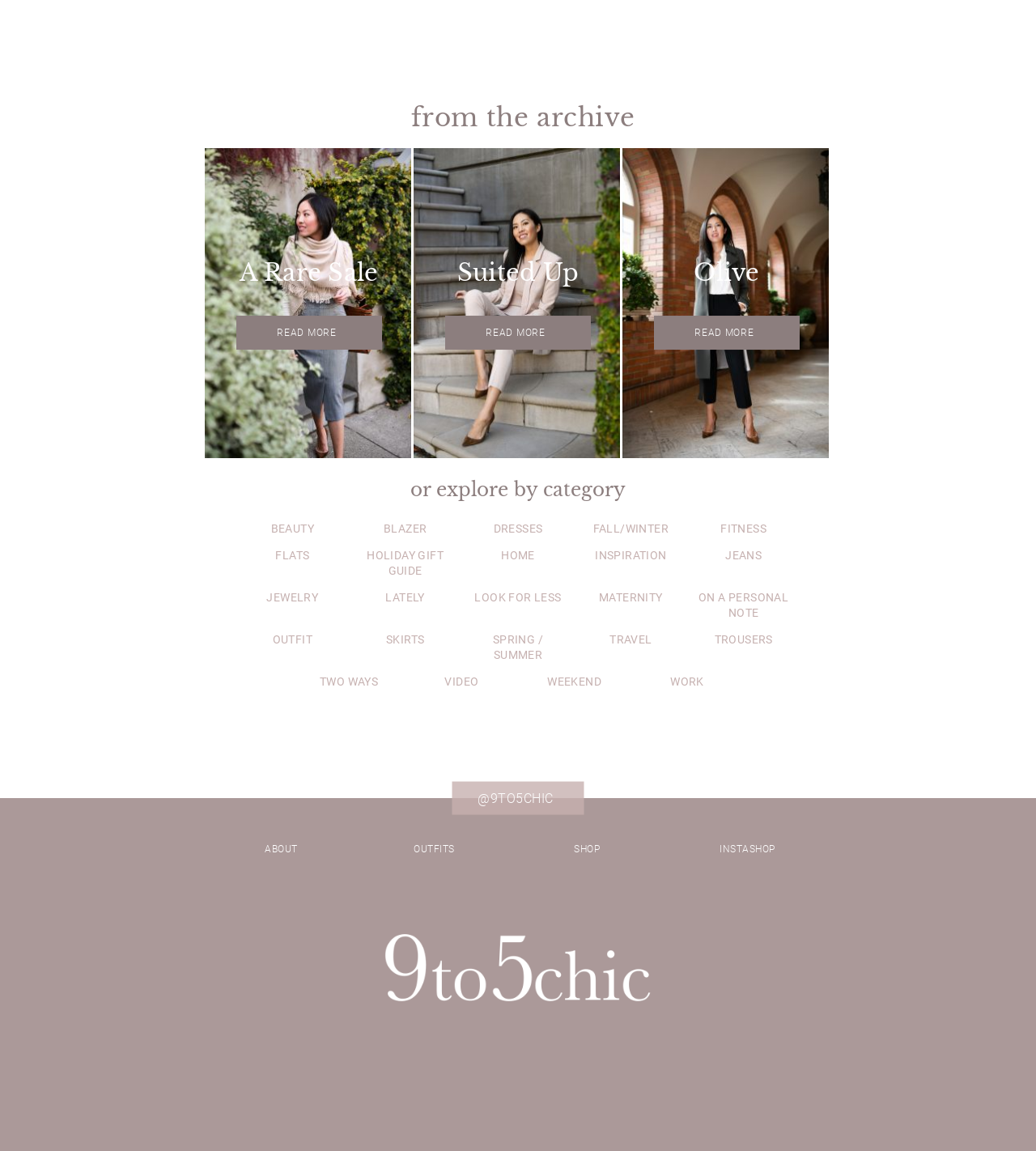Respond to the question with just a single word or phrase: 
What is the position of the 'BEAUTY' category?

Second